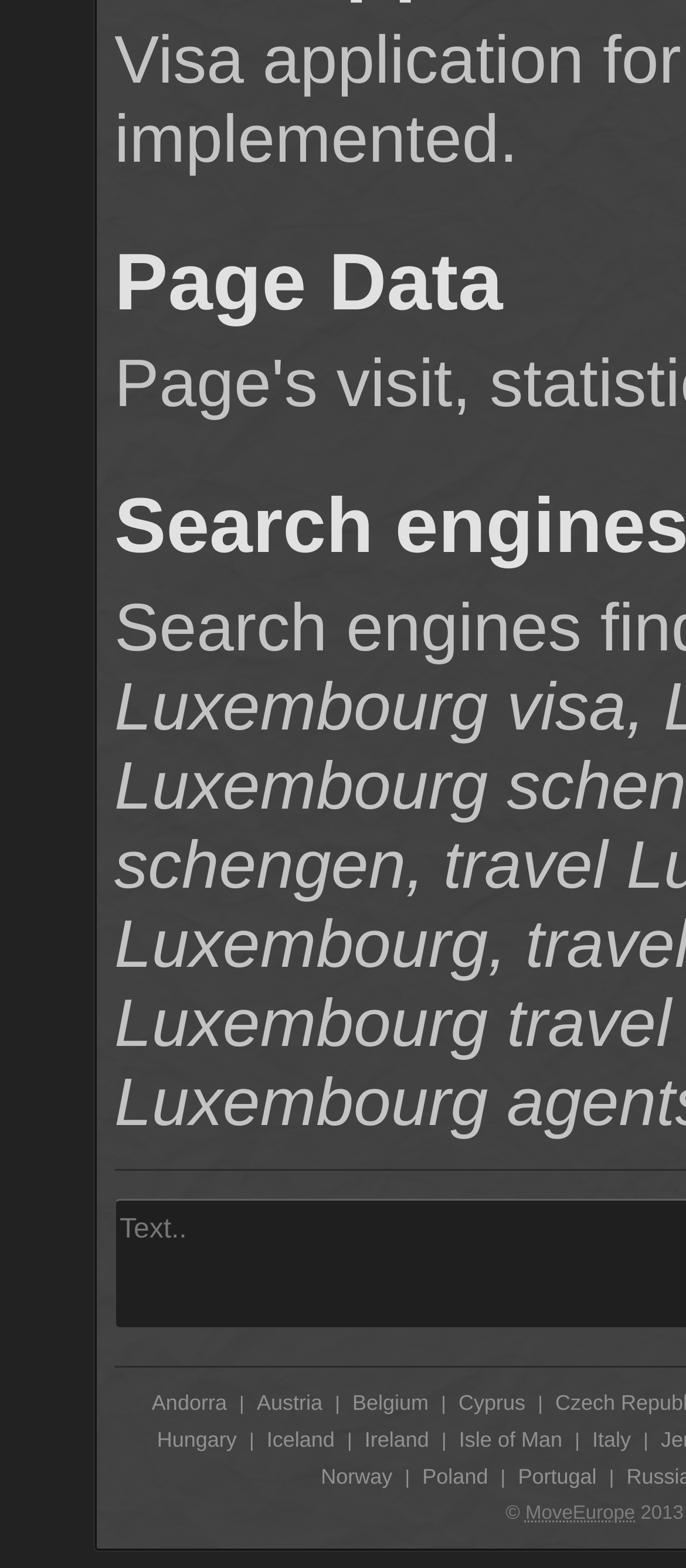Give a one-word or short phrase answer to the question: 
What is the first country listed?

Andorra